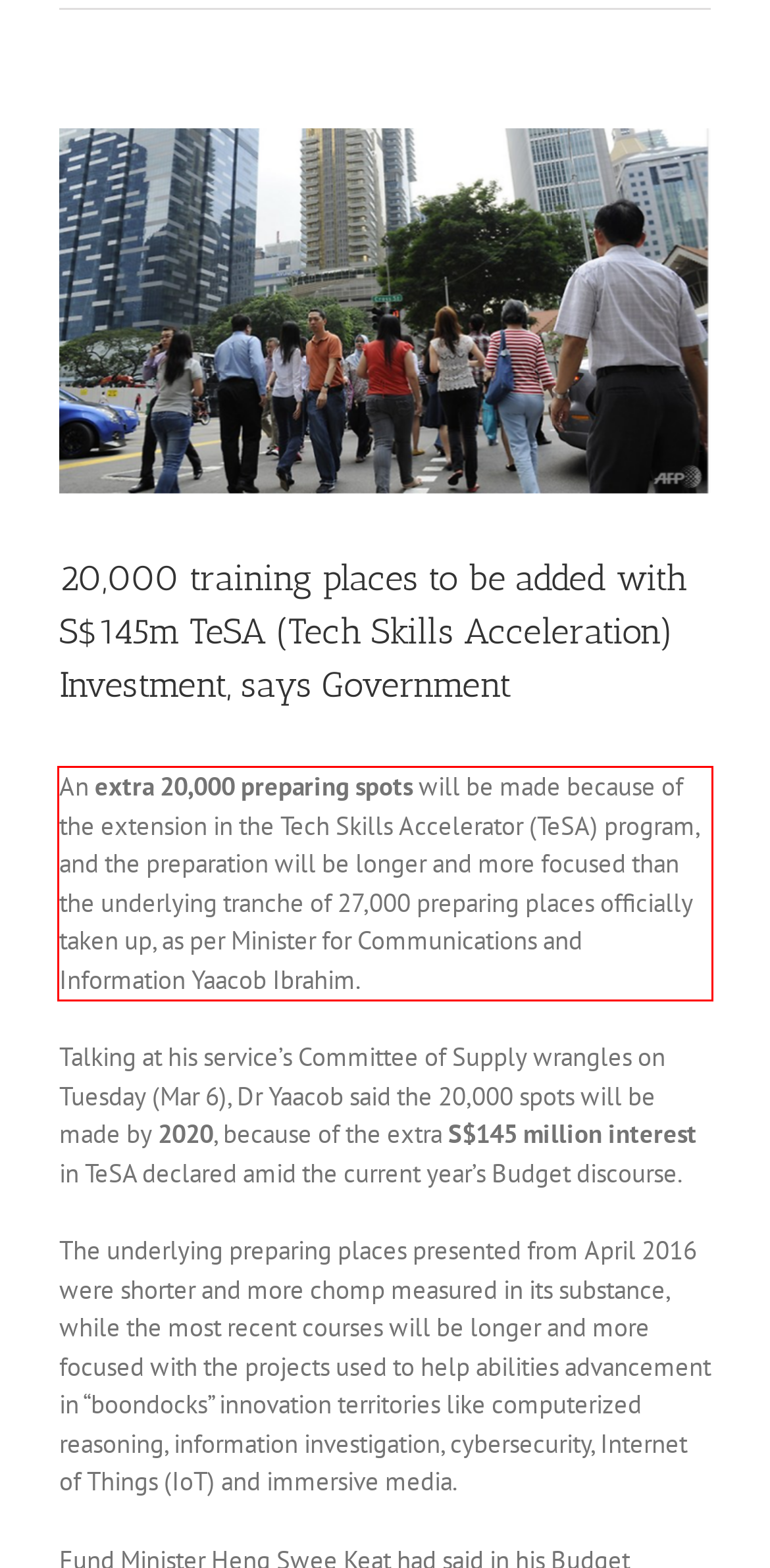Given a screenshot of a webpage with a red bounding box, extract the text content from the UI element inside the red bounding box.

An extra 20,000 preparing spots will be made because of the extension in the Tech Skills Accelerator (TeSA) program, and the preparation will be longer and more focused than the underlying tranche of 27,000 preparing places officially taken up, as per Minister for Communications and Information Yaacob Ibrahim.